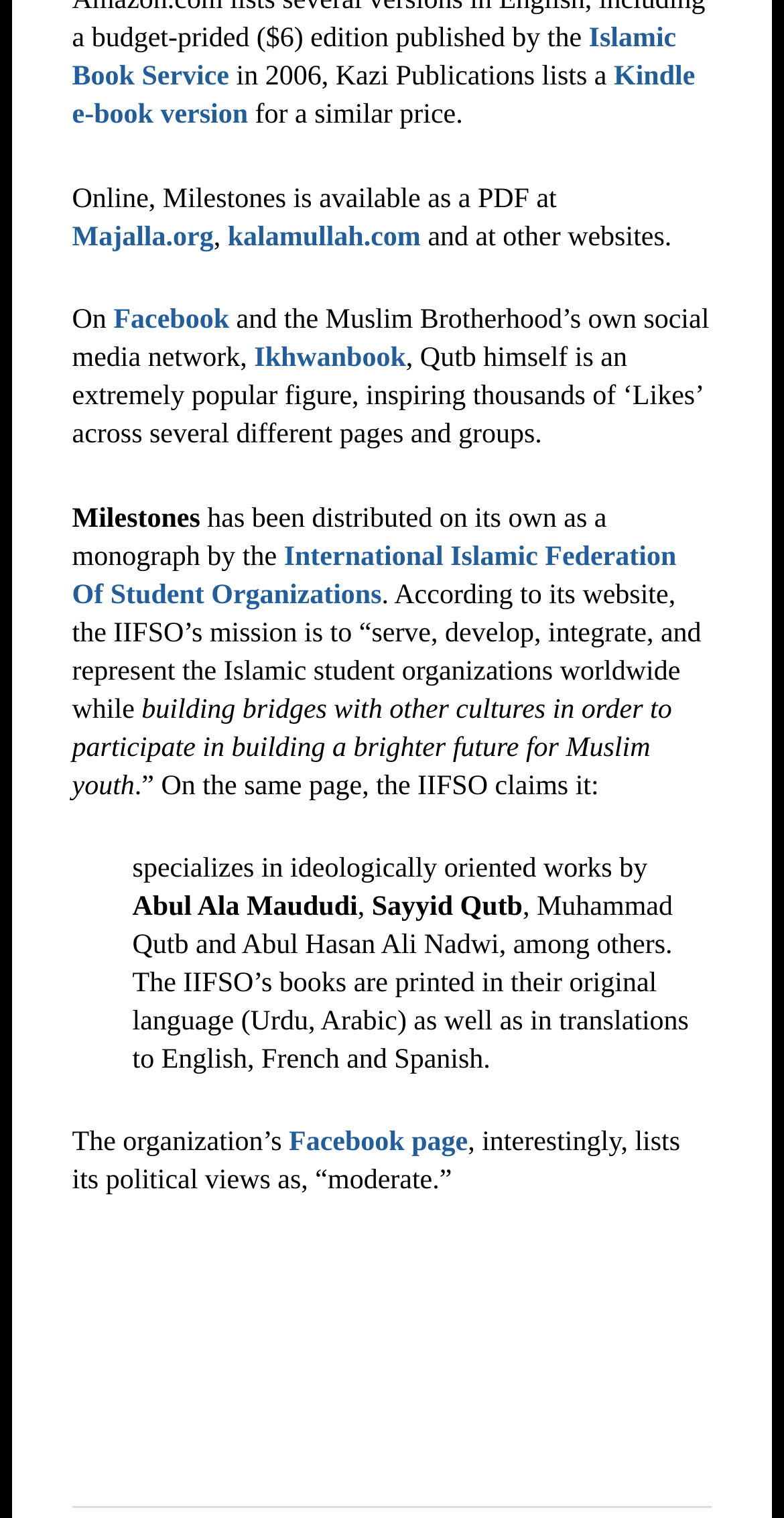What is the name of the social media network mentioned?
Kindly give a detailed and elaborate answer to the question.

The name of the social media network mentioned is 'Ikhwanbook', which is mentioned in the text 'and the Muslim Brotherhood’s own social media network, Ikhwanbook'.